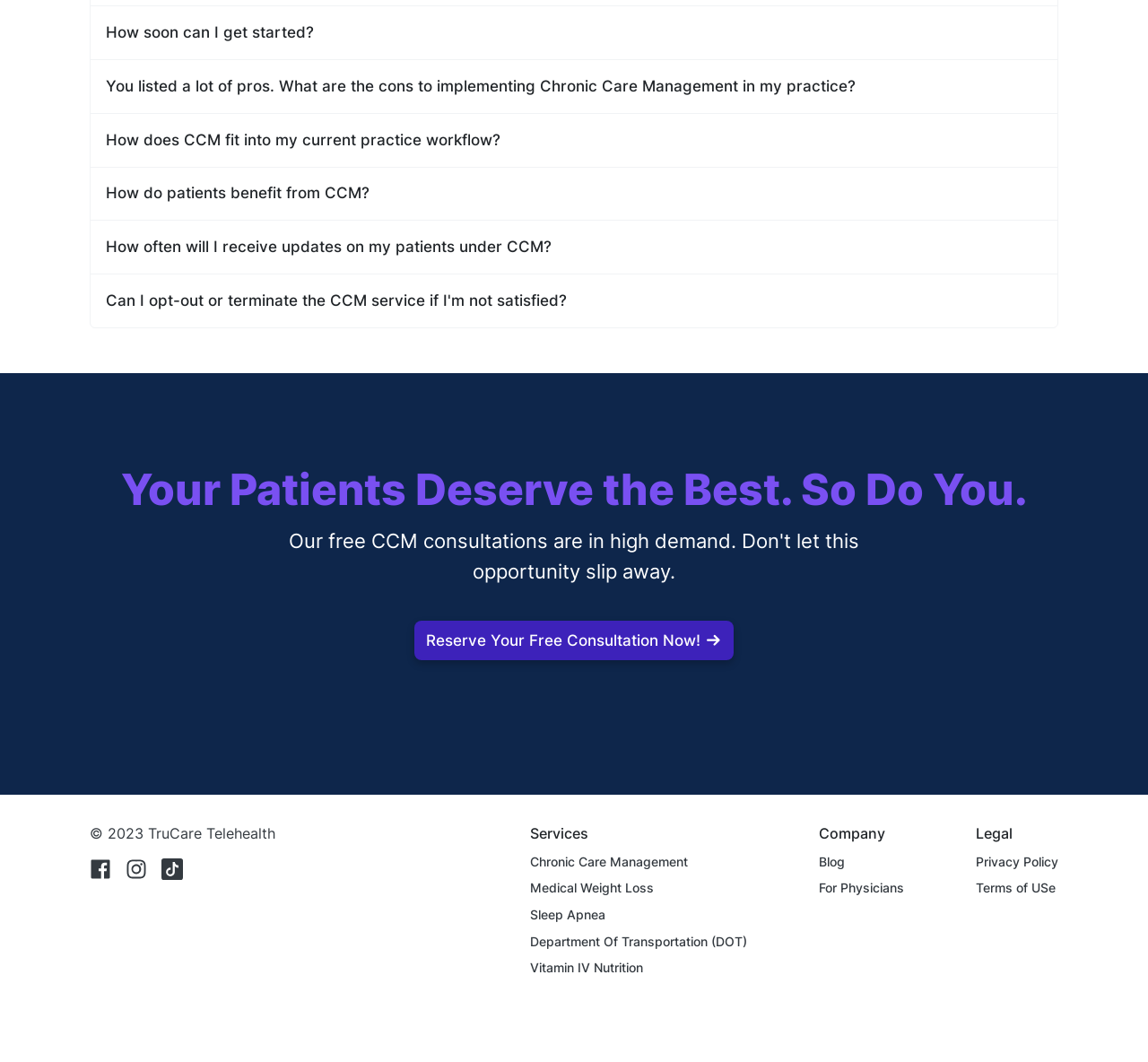What is the copyright year of TruCare Telehealth?
Respond to the question with a well-detailed and thorough answer.

I found a StaticText element '© 2023 TruCare Telehealth' at the bottom of the webpage, which indicates the copyright year of TruCare Telehealth.